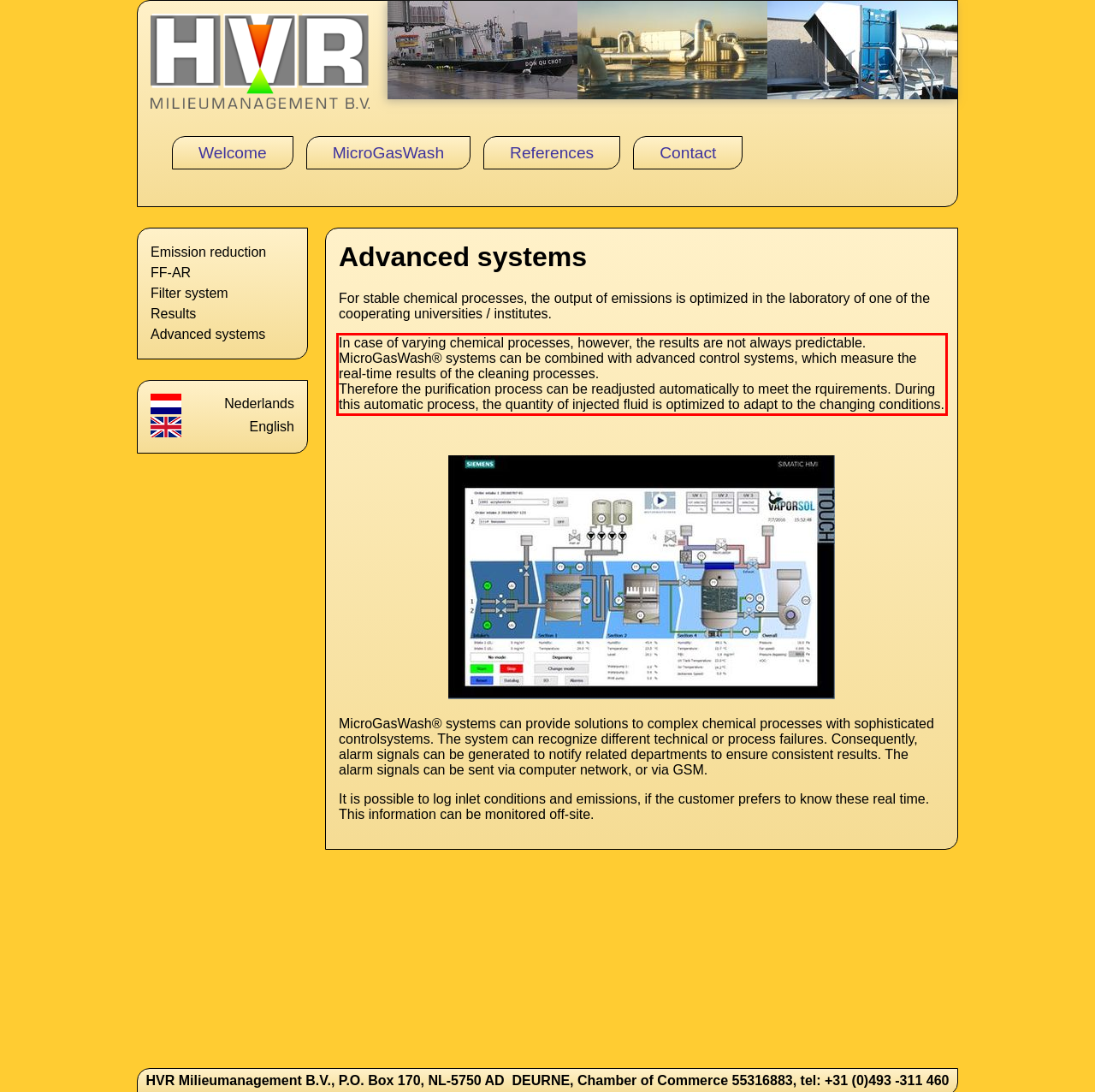In the screenshot of the webpage, find the red bounding box and perform OCR to obtain the text content restricted within this red bounding box.

In case of varying chemical processes, however, the results are not always predictable. MicroGasWash® systems can be combined with advanced control systems, which measure the real-time results of the cleaning processes. Therefore the purification process can be readjusted automatically to meet the rquirements. During this automatic process, the quantity of injected fluid is optimized to adapt to the changing conditions.